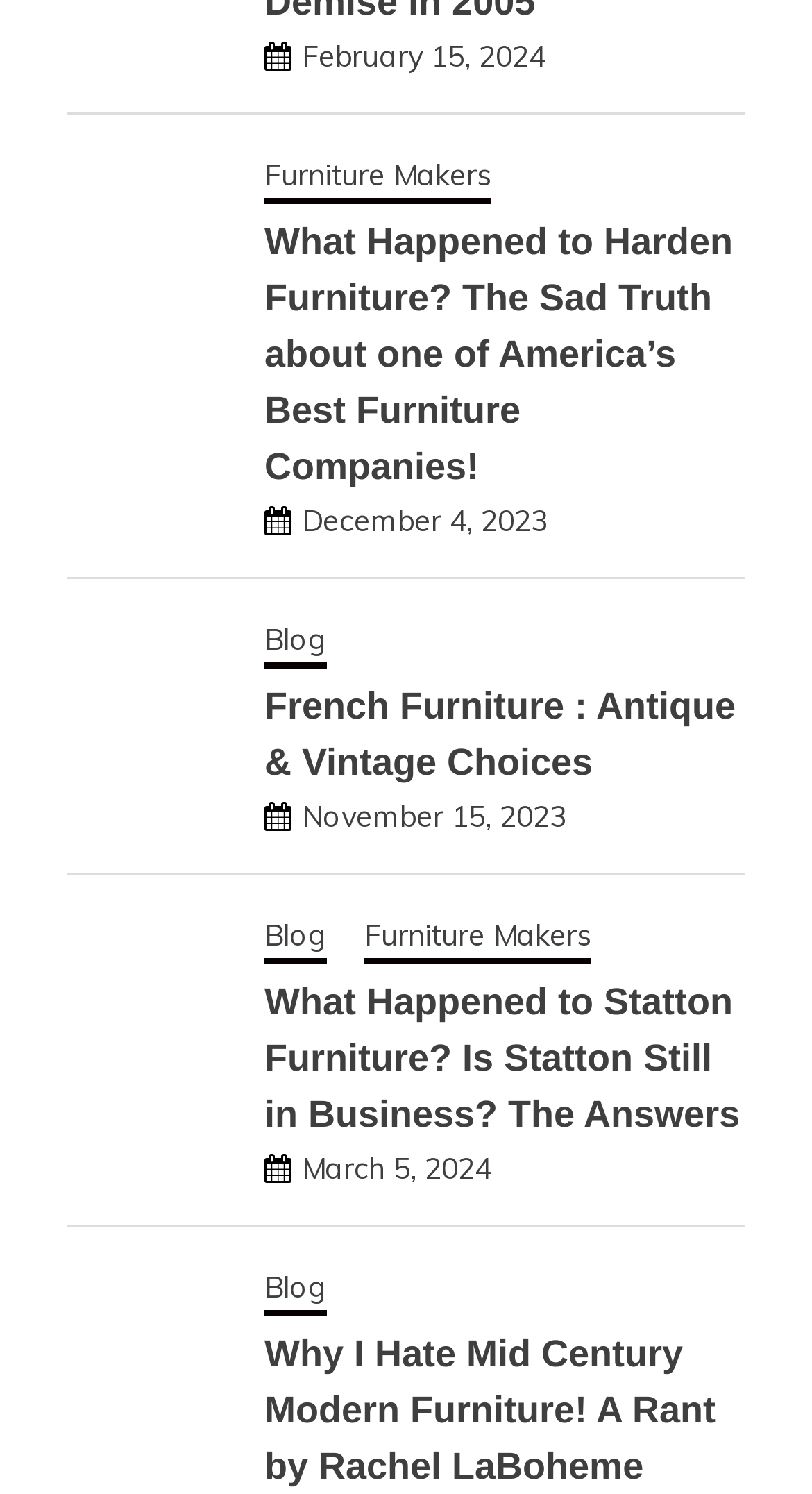Look at the image and write a detailed answer to the question: 
What type of furniture is shown in the second image?

I identified the type of furniture by examining the image element with the description 'Vintage Harden Dresser' which is located below the first link element.